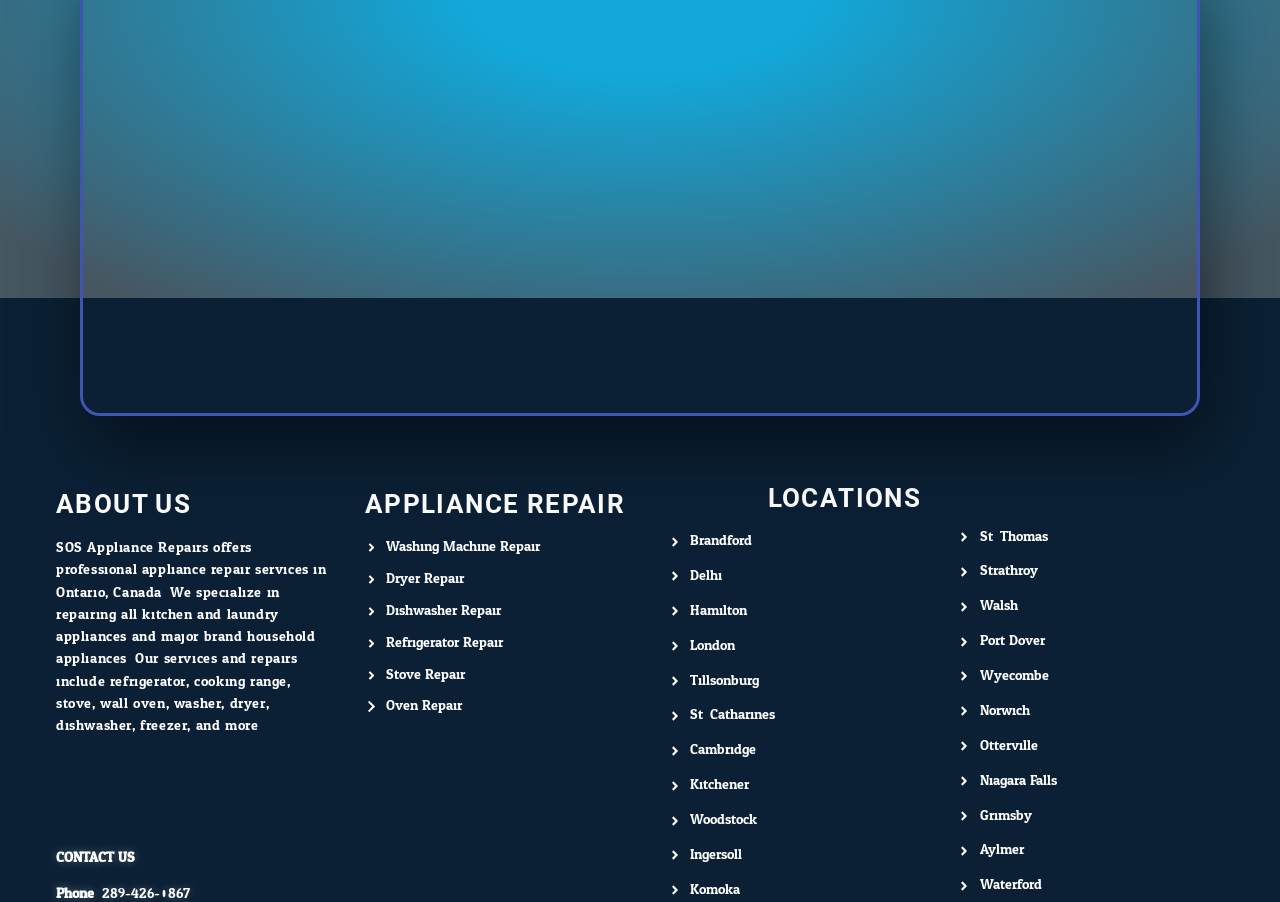Please locate the bounding box coordinates of the element that should be clicked to achieve the given instruction: "Click on Stove Repair".

[0.285, 0.737, 0.501, 0.76]